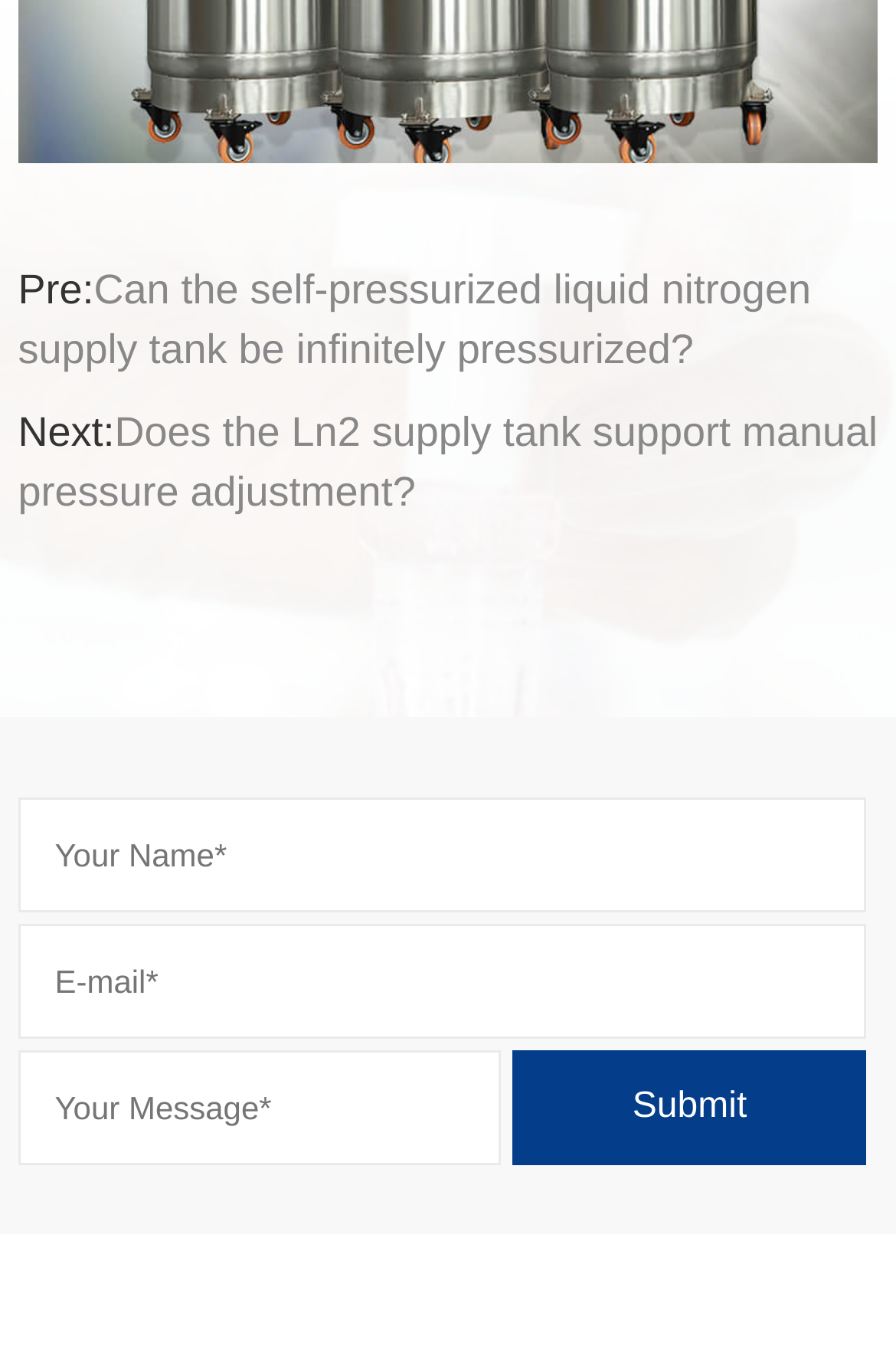How many links are there on the webpage?
Using the visual information, respond with a single word or phrase.

2